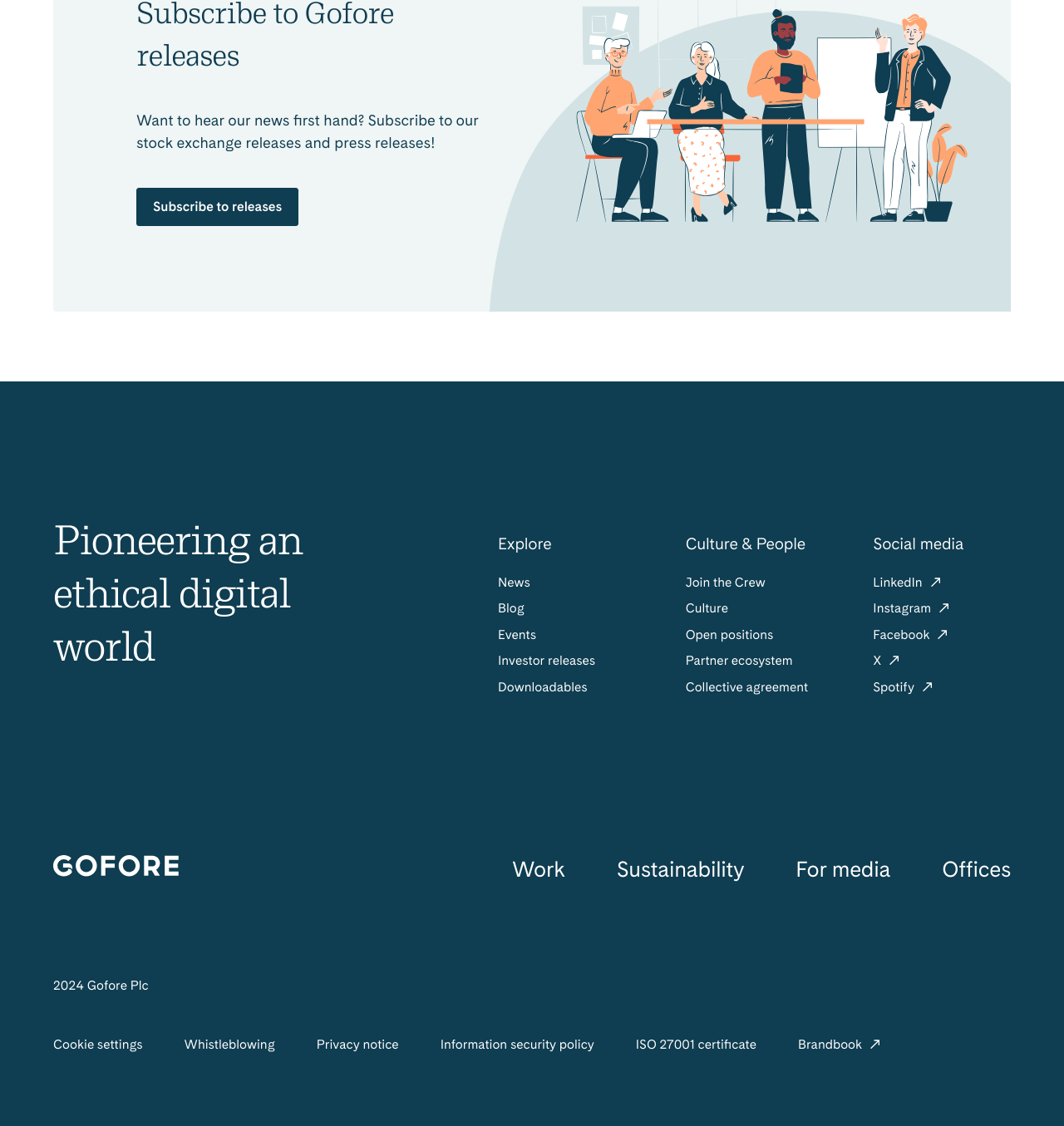Find and provide the bounding box coordinates for the UI element described with: "X".

[0.821, 0.58, 0.846, 0.594]